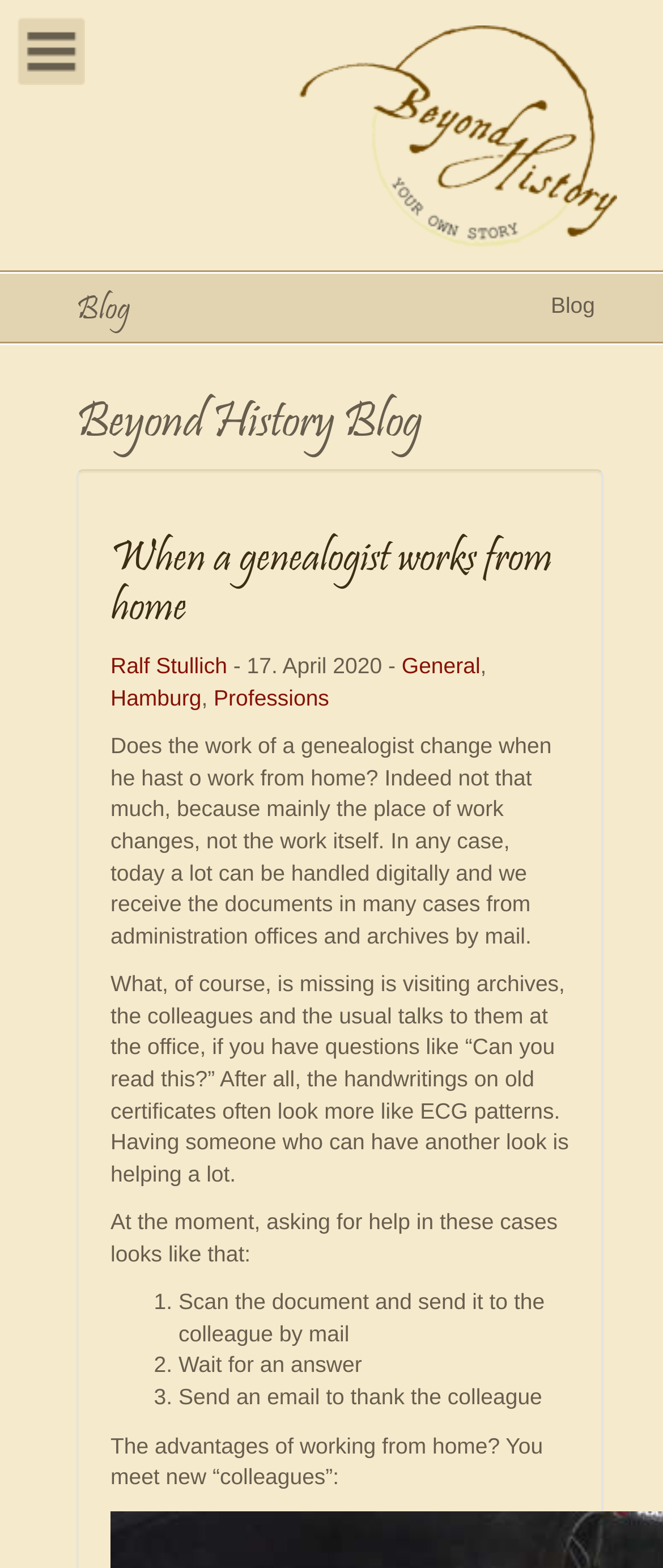Given the element description "Hamburg", identify the bounding box of the corresponding UI element.

[0.167, 0.437, 0.304, 0.453]